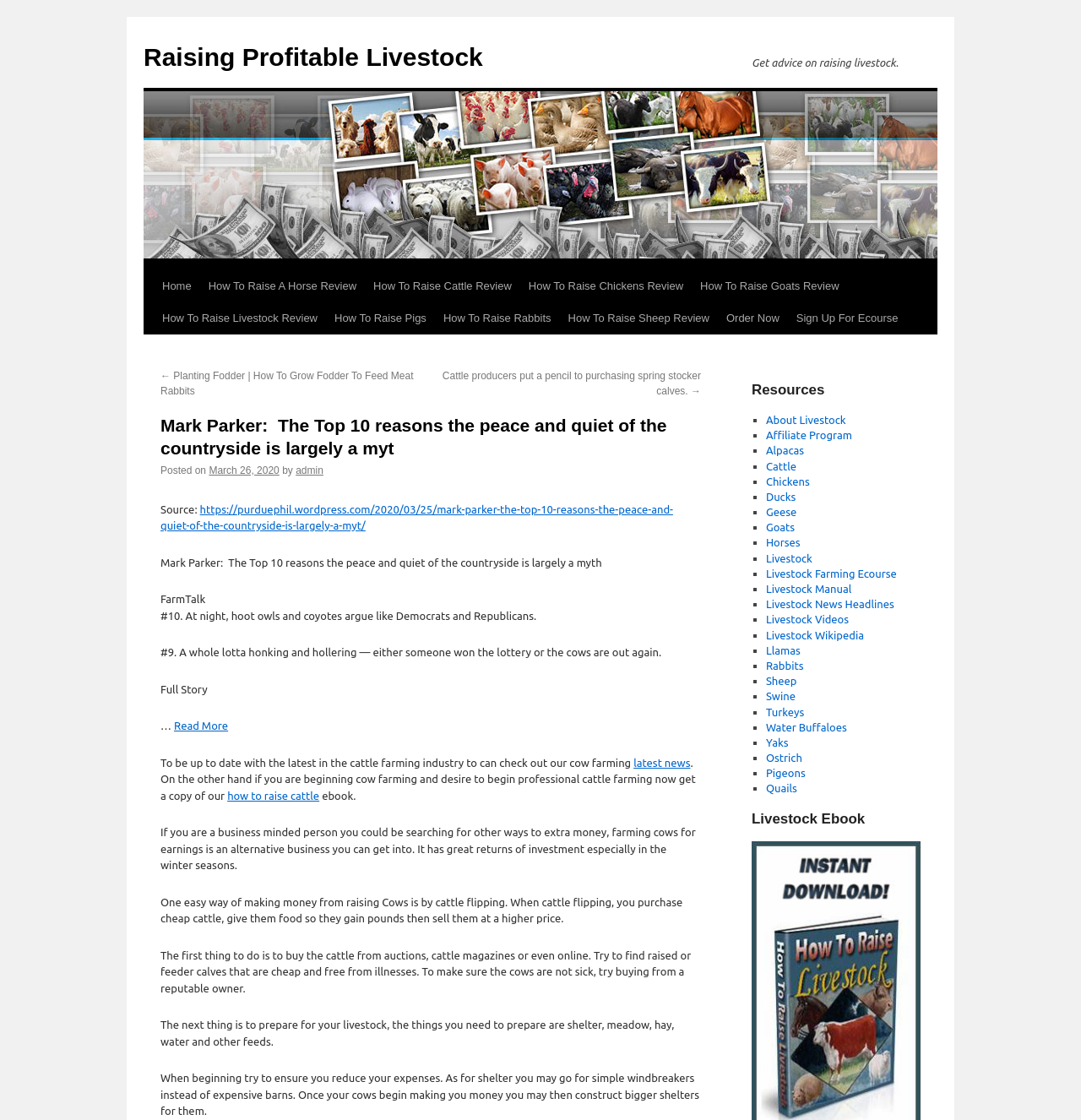Refer to the image and provide an in-depth answer to the question:
What is the author of the article?

The author of the article is mentioned at the top of the webpage, which is 'admin'. This information can be found next to the date of publication, 'March 26, 2020'.